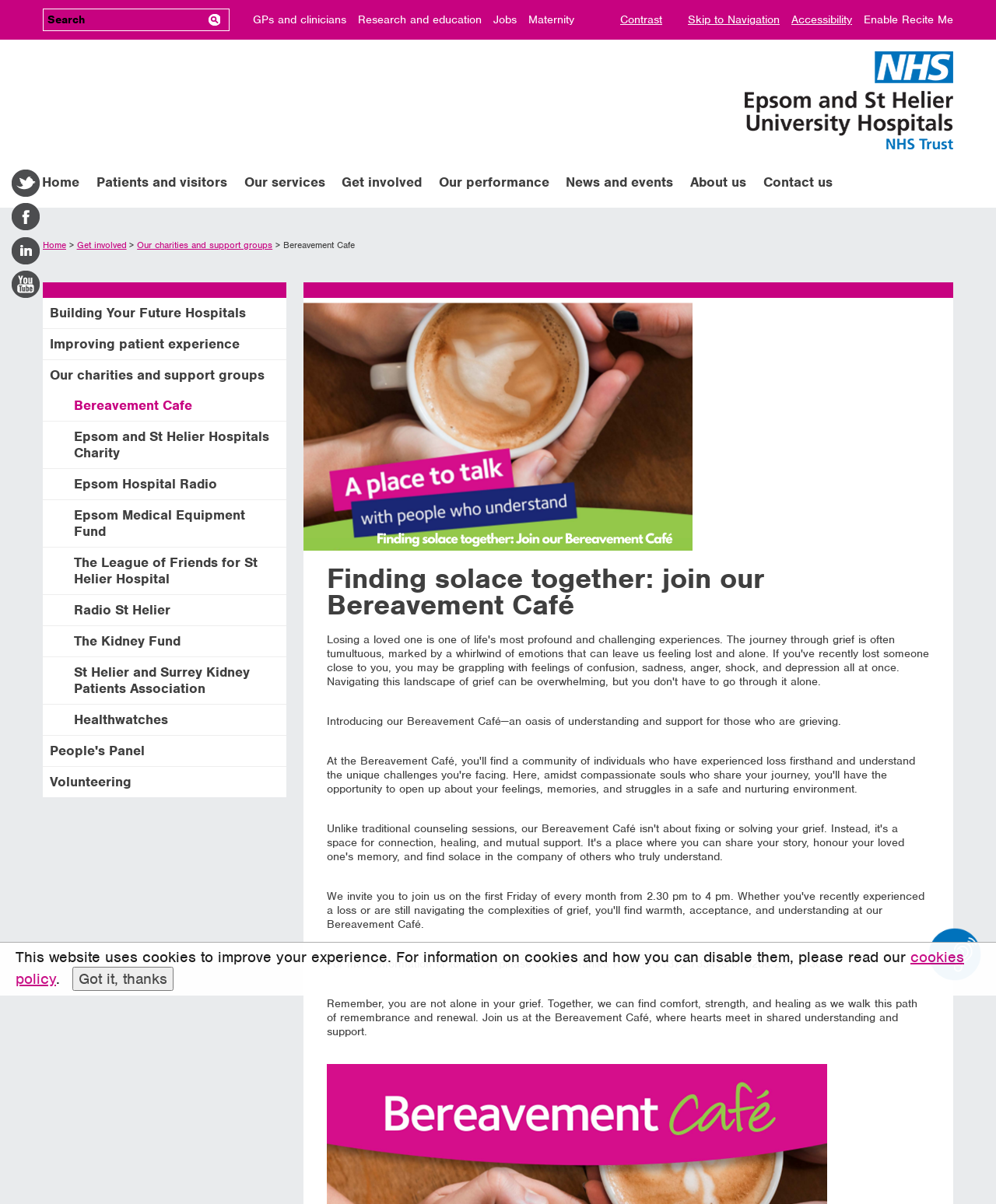How can someone RSVP for the Bereavement Cafe?
Look at the image and provide a short answer using one word or a phrase.

Contact Tarlika Patel